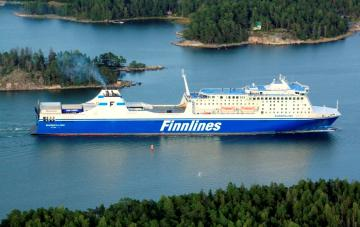Analyze the image and answer the question with as much detail as possible: 
What type of landscape surrounds the waterway?

The caption describes the surrounding landscape as characterized by tranquil waters and dense forests, with lush green islands lining the waterway.